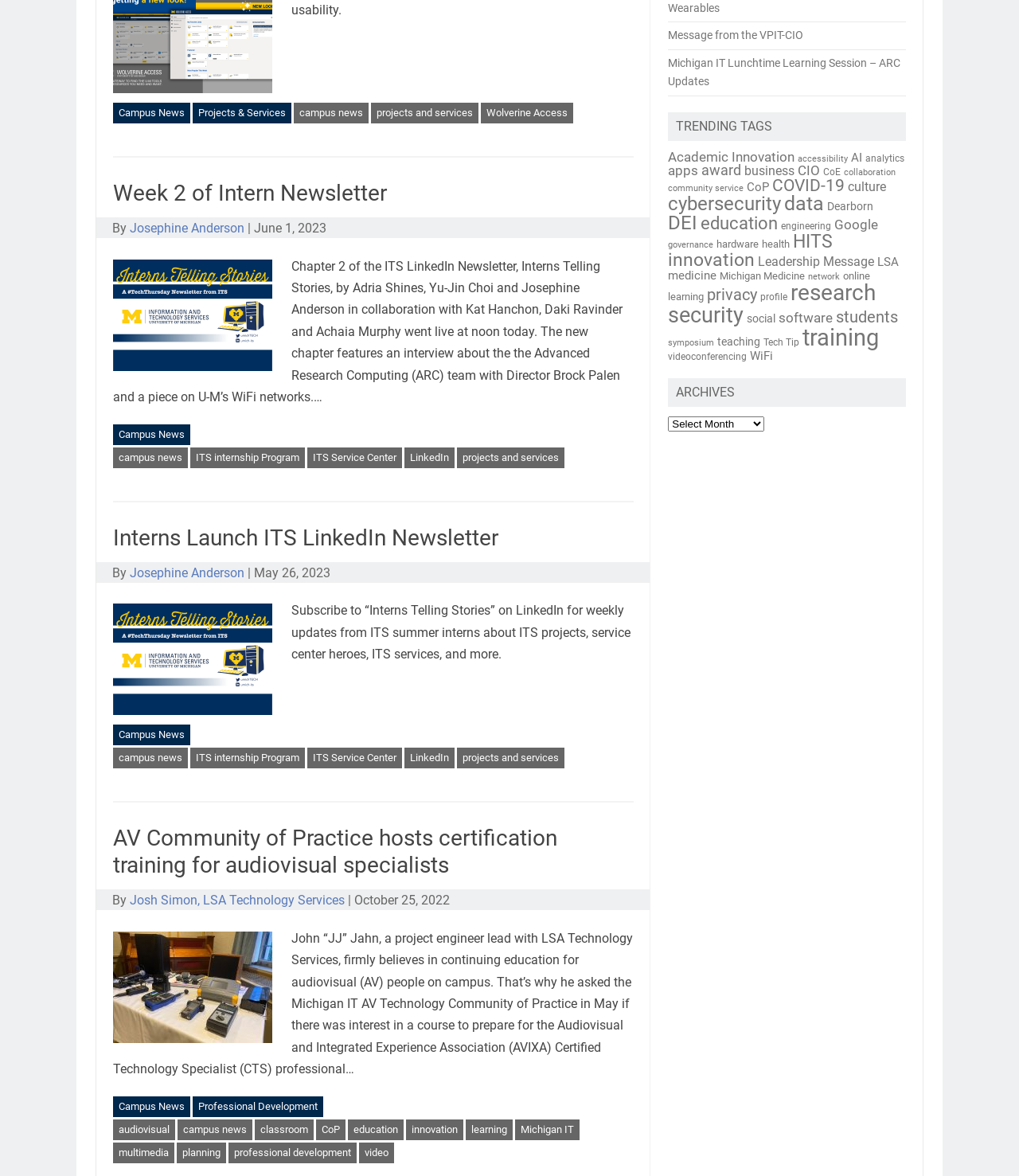What is the title of the first article?
Answer the question in as much detail as possible.

I found the title of the first article by looking at the heading element with the text 'Week 2 of Intern Newsletter' which is located inside the first article element.